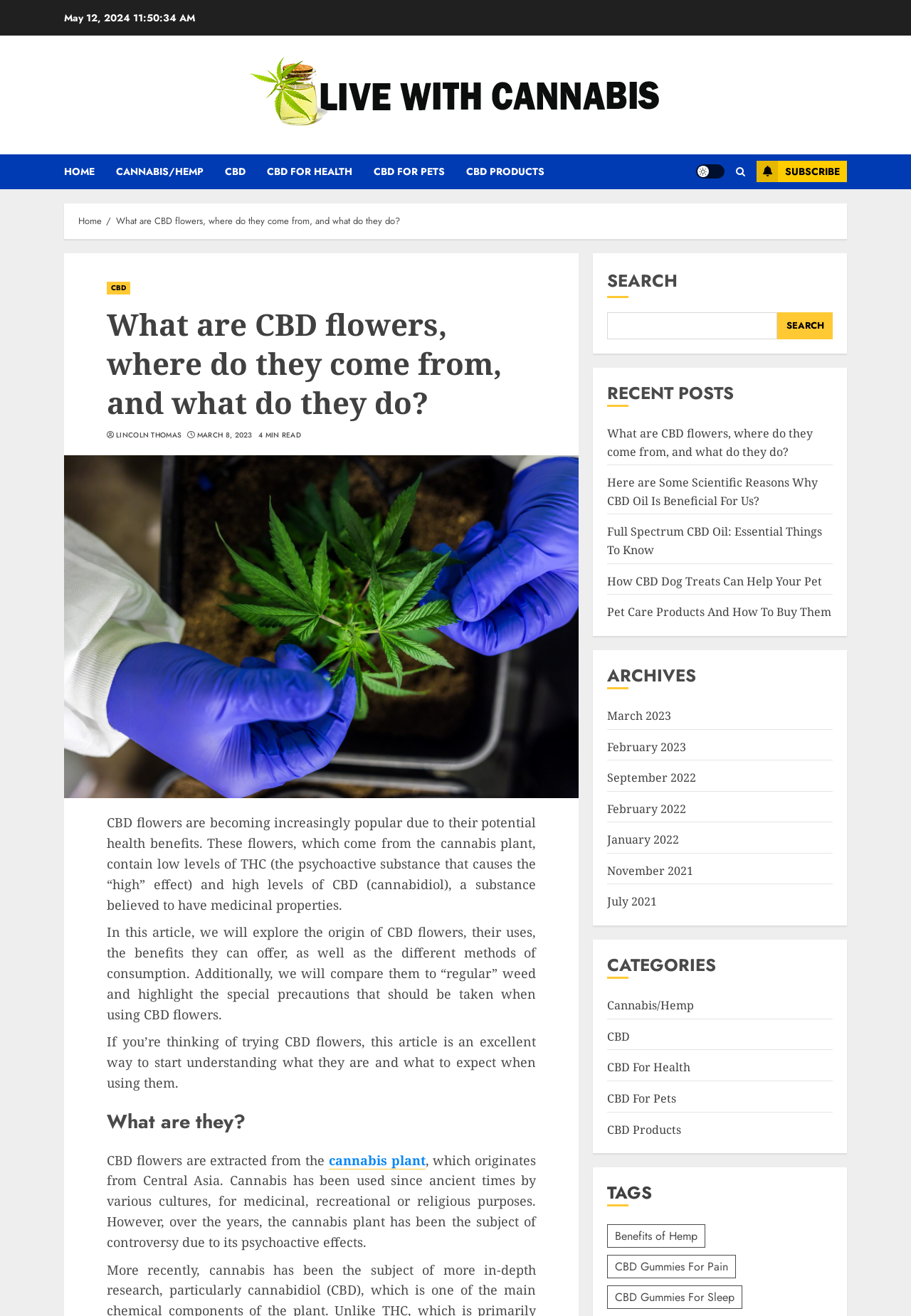What is the main title displayed on this webpage?

What are CBD flowers, where do they come from, and what do they do?